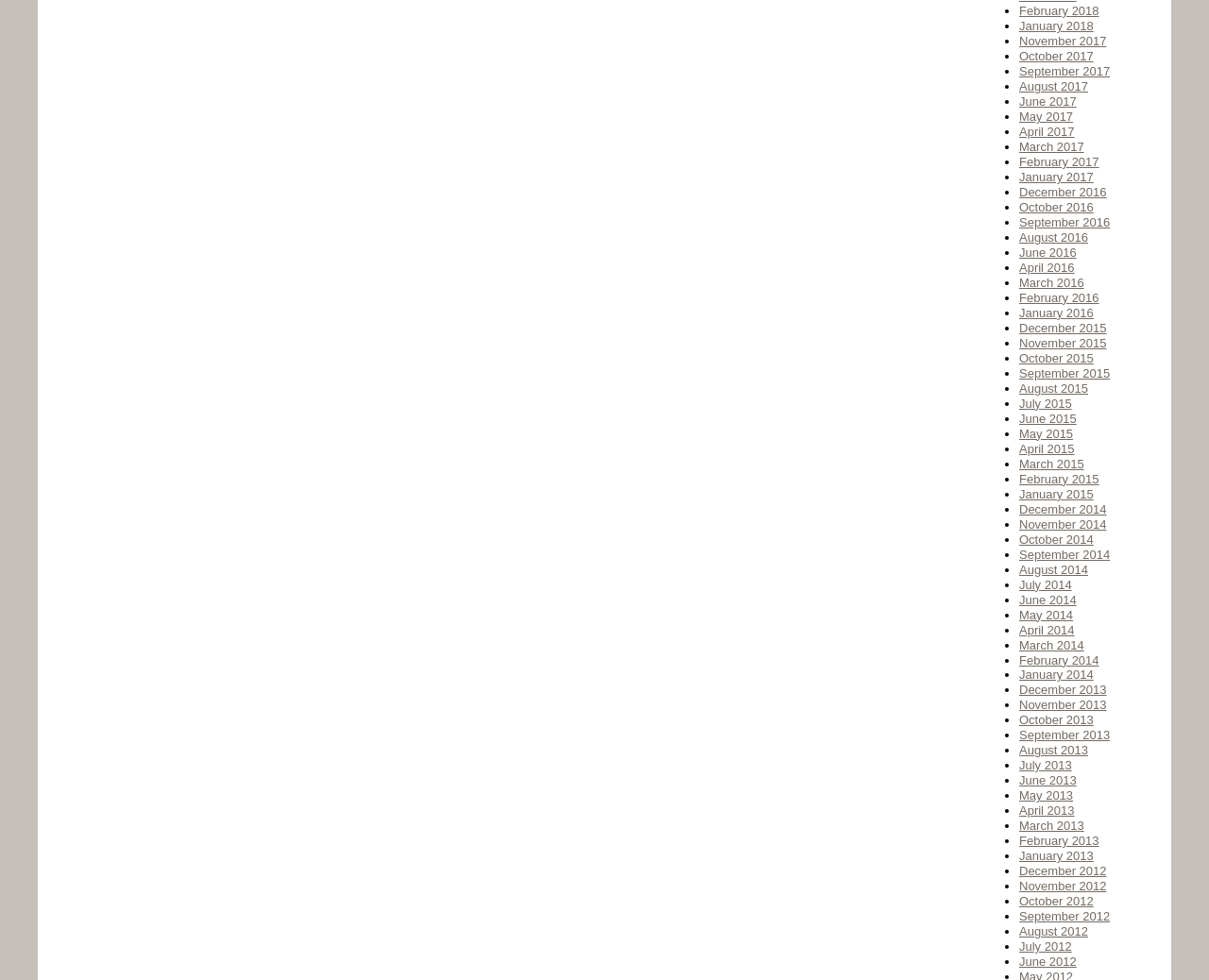What type of content might be associated with each month?
Answer the question based on the image using a single word or a brief phrase.

News or updates